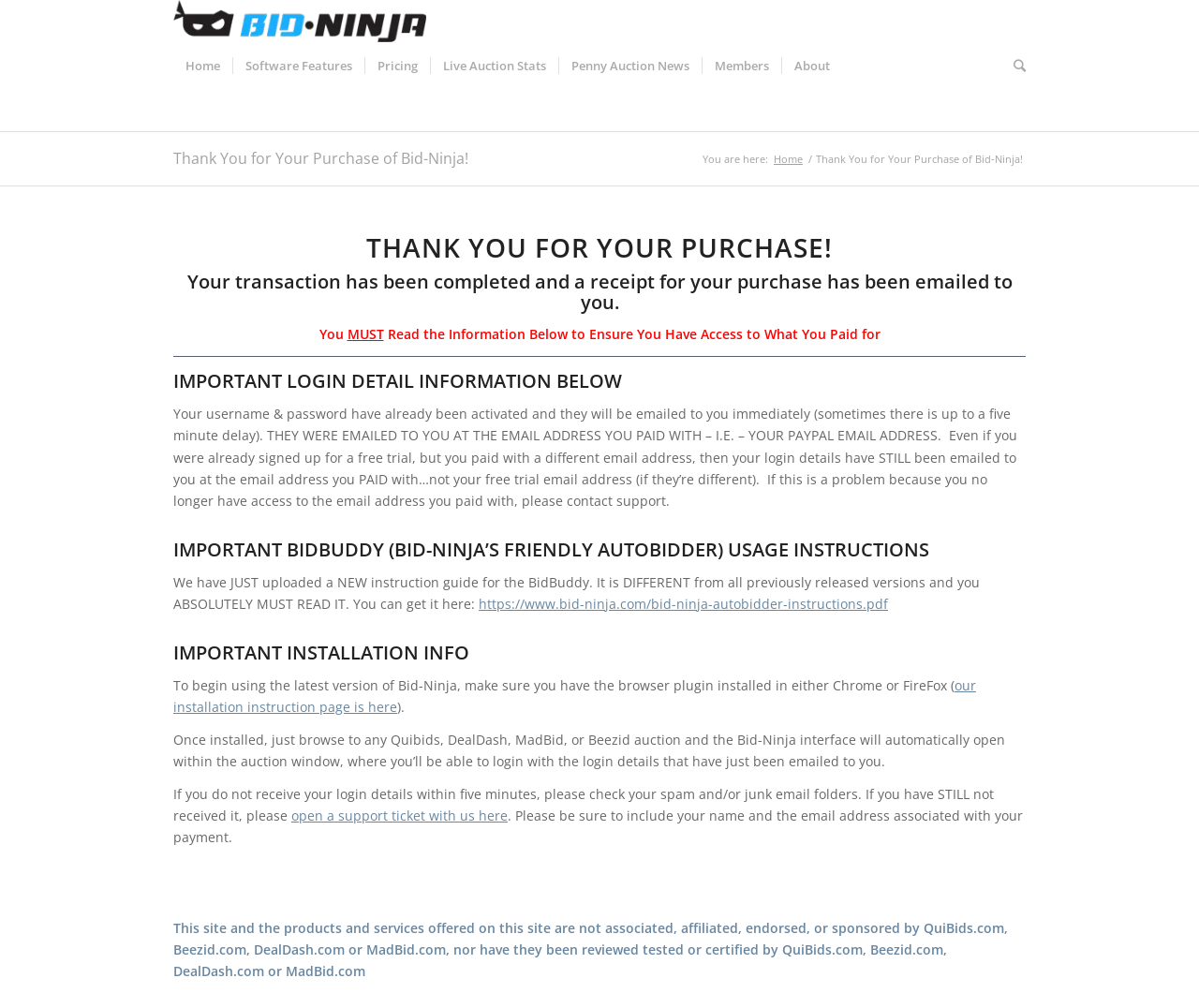Determine the bounding box coordinates of the UI element that matches the following description: "Penny Auction News". The coordinates should be four float numbers between 0 and 1 in the format [left, top, right, bottom].

[0.466, 0.042, 0.585, 0.088]